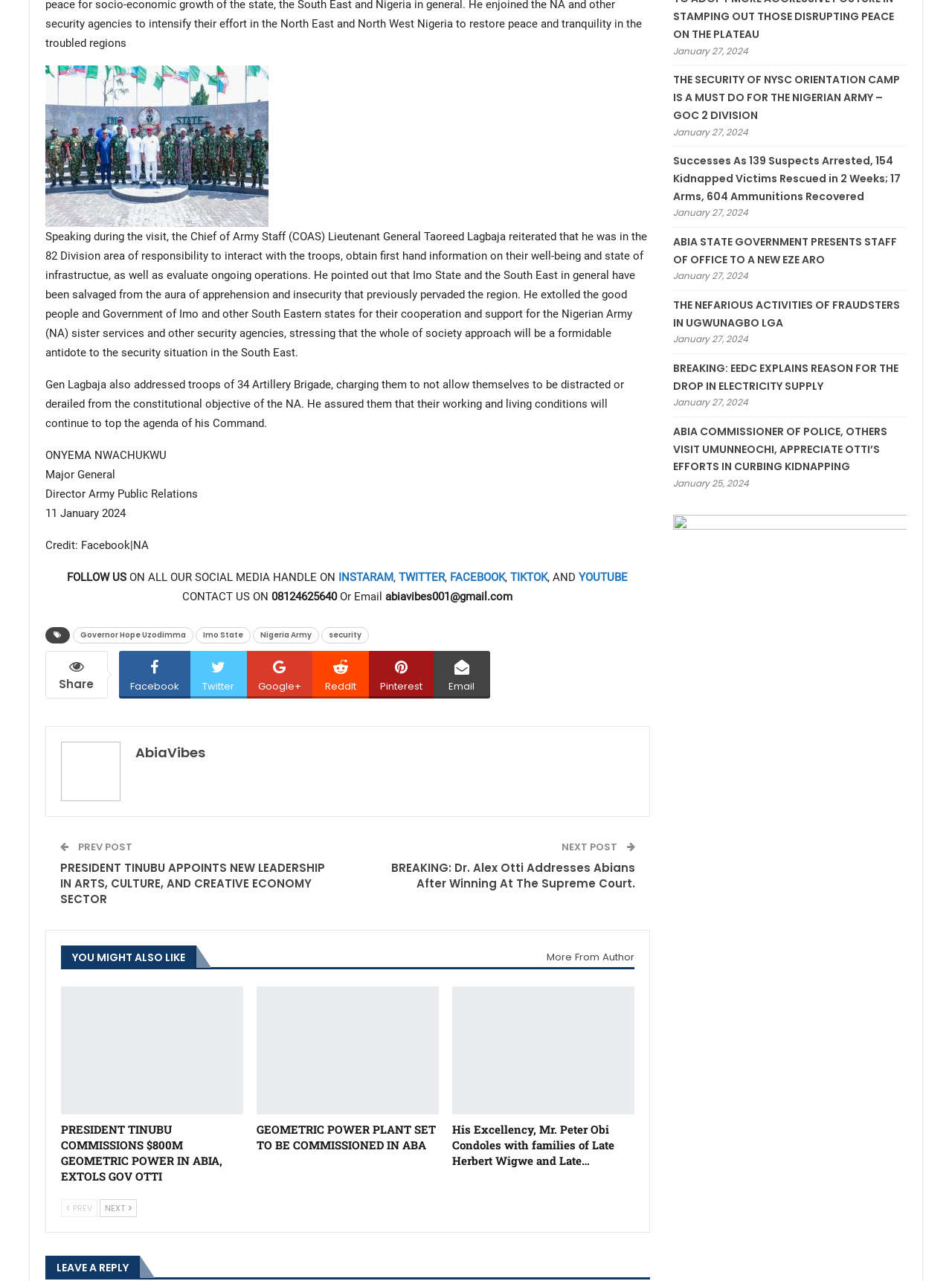Determine the bounding box for the described UI element: "Pinterest".

[0.387, 0.508, 0.455, 0.544]